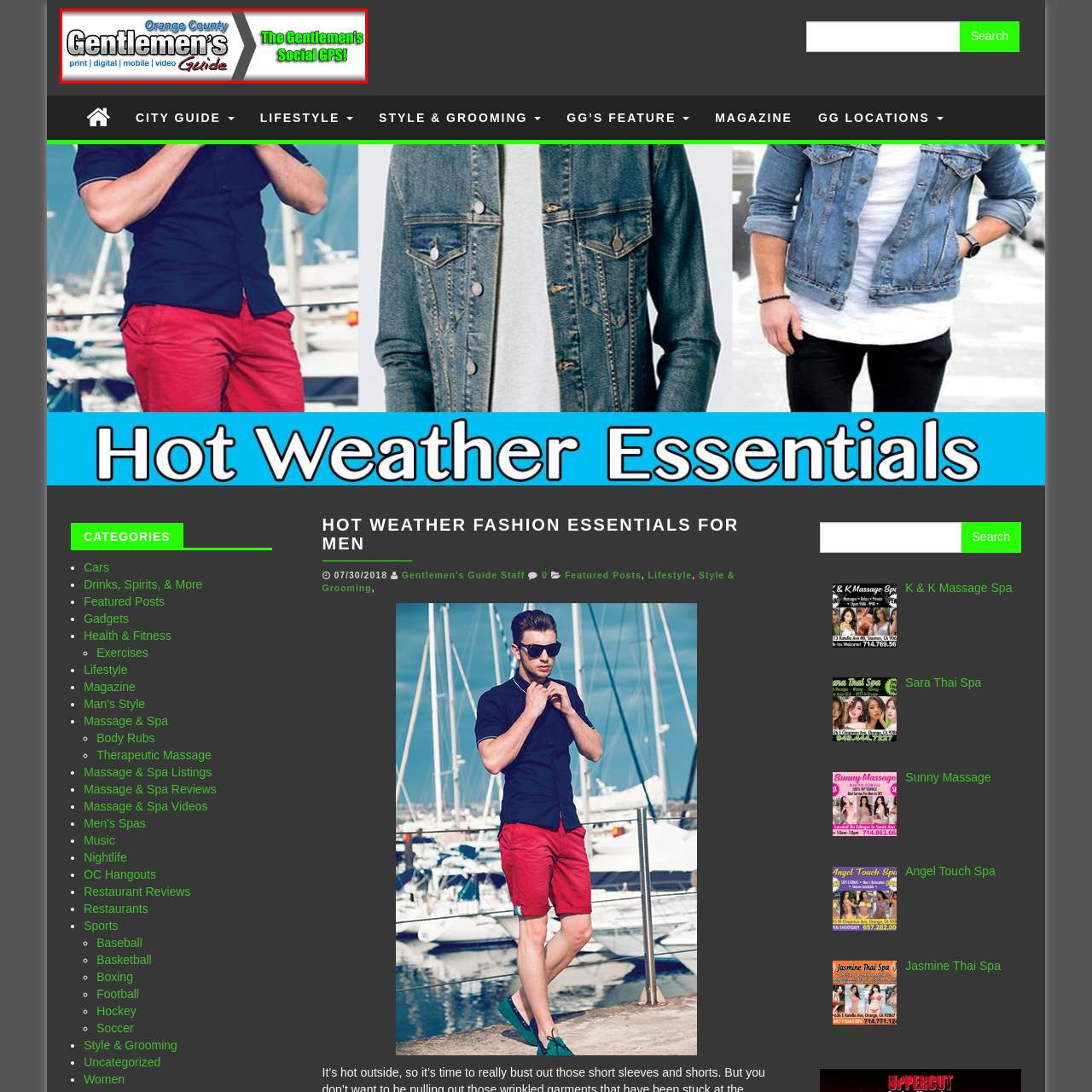Offer a detailed account of the image that is framed by the red bounding box.

The image features the logo of "Gentlemen's Guide," an Orange County publication that serves as a comprehensive social guide for men. The logo showcases a sleek design with bold typography, emphasizing the words "Gentlemen's Guide" in a prominent manner. Accompanied by the tagline "The Gentlemen's Social GPS!" highlighted in vibrant green, the logo conveys a modern and engaging brand identity focused on lifestyle, fashion, and social activities. Additional elements include references to various digital formats—print, digital, mobile, and video—indicating the guide's versatile approach to reach its audience. This branding encapsulates a stylish and sophisticated essence aimed at contemporary gentlemen seeking fashion insights and lifestyle recommendations.